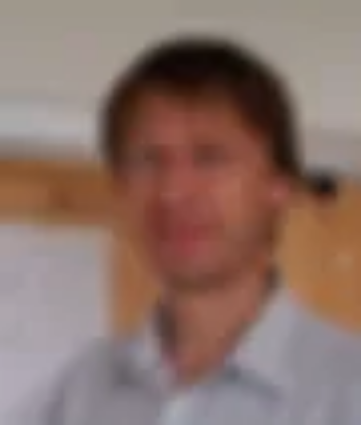Give a one-word or short-phrase answer to the following question: 
What is the person's attire?

Light-colored shirt